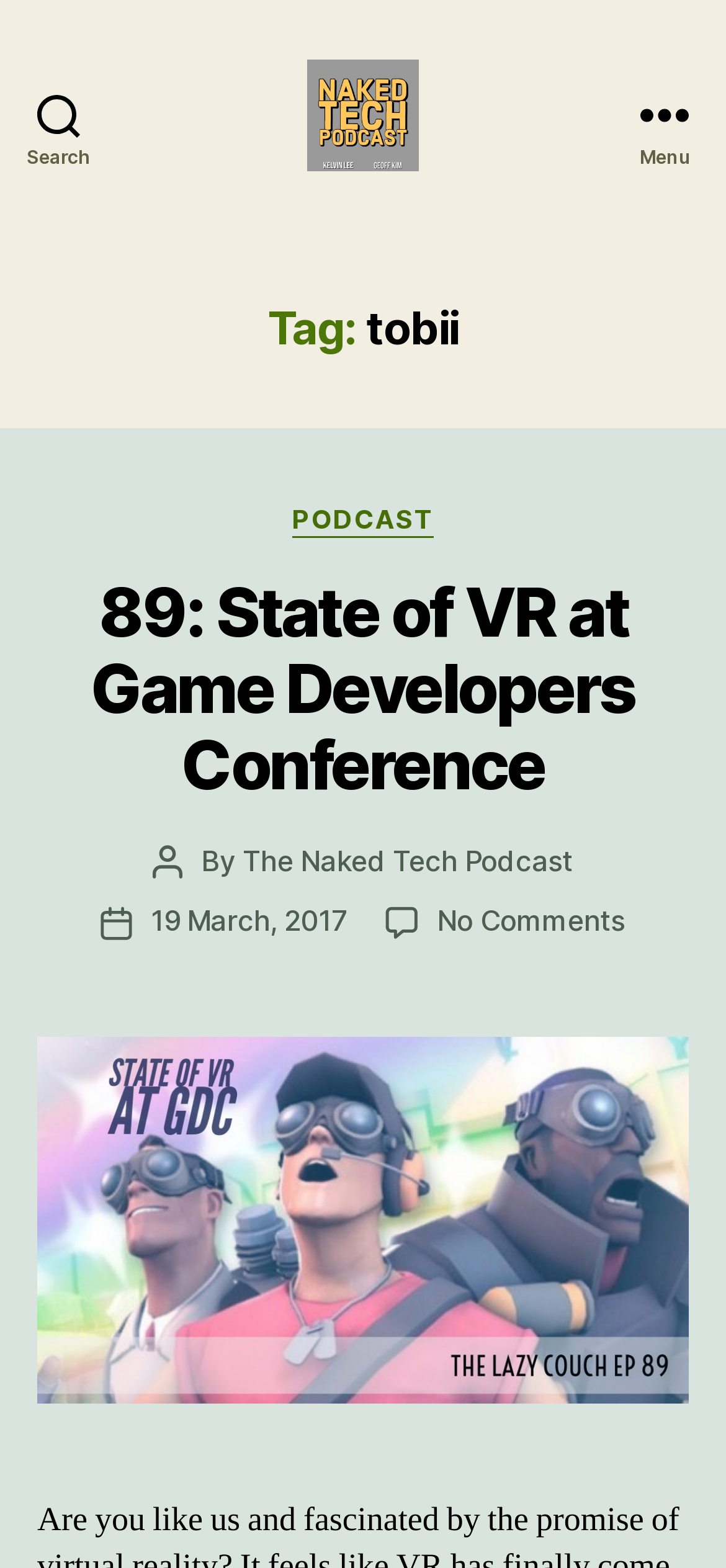Find the bounding box coordinates of the element to click in order to complete this instruction: "View the author's profile". The bounding box coordinates must be four float numbers between 0 and 1, denoted as [left, top, right, bottom].

[0.334, 0.538, 0.789, 0.56]